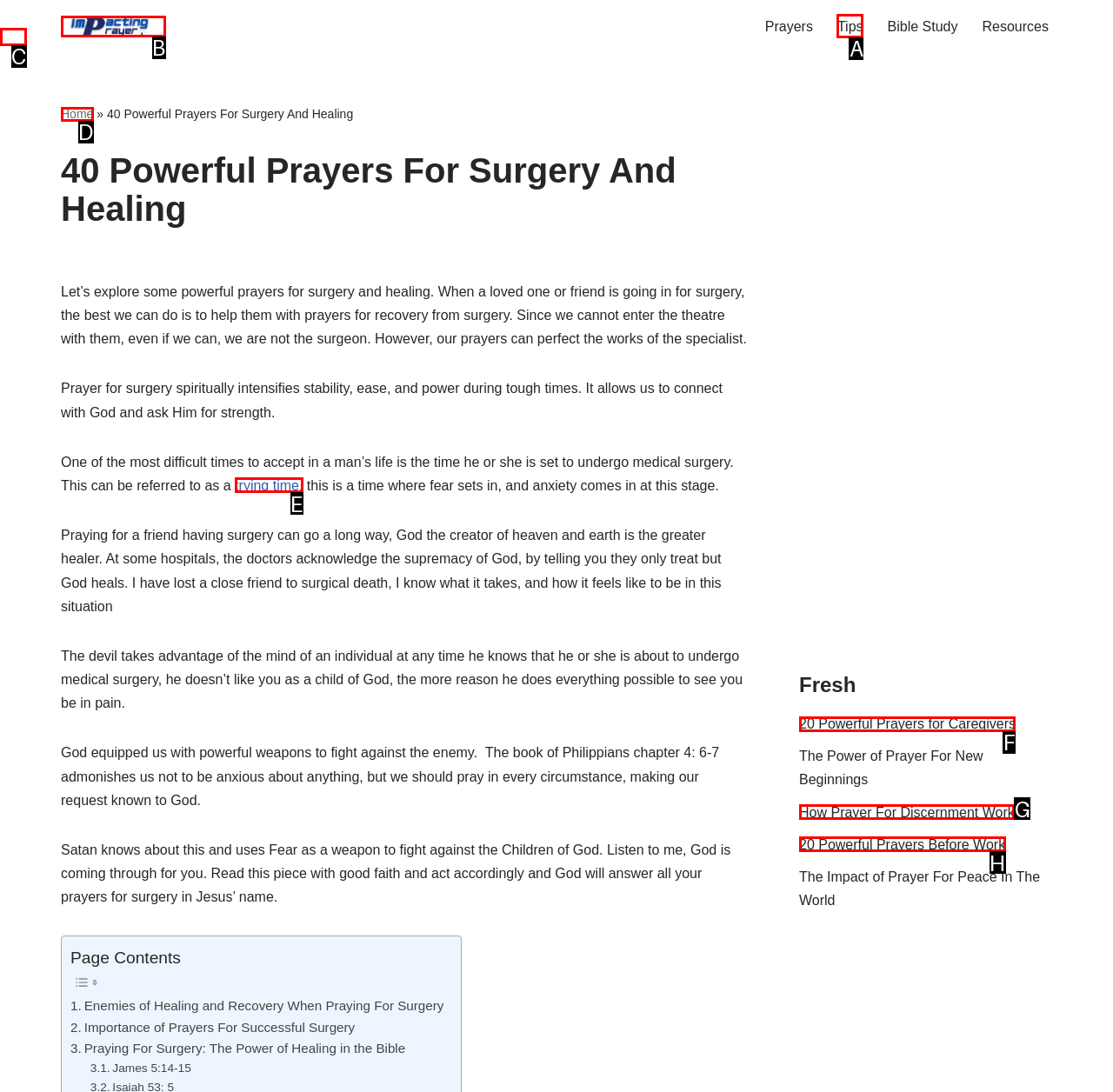Identify the option that corresponds to the description: Tips. Provide only the letter of the option directly.

A